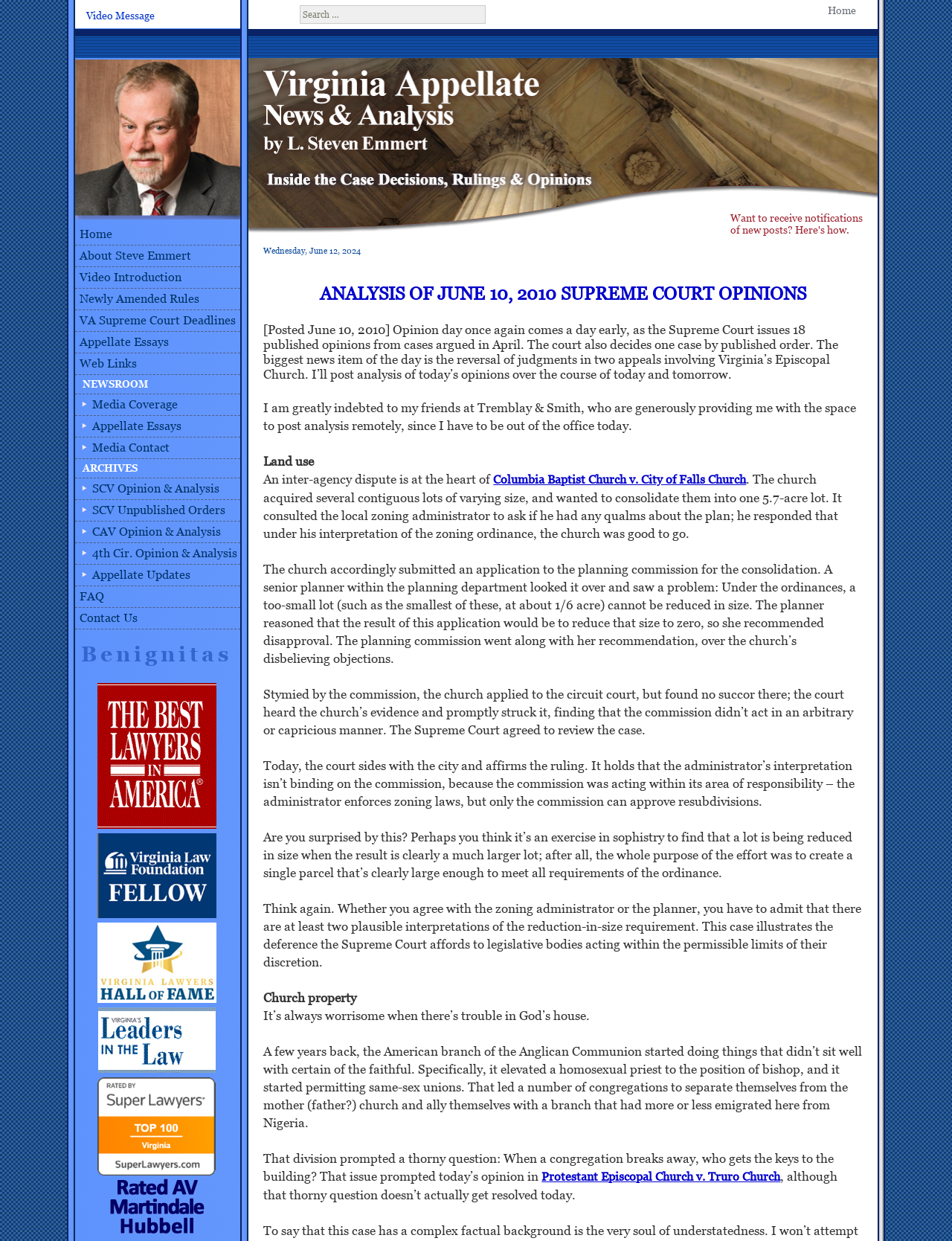What is the name of the church in the 'Columbia Baptist Church v. City of Falls Church' case?
Provide an in-depth answer to the question, covering all aspects.

I found the answer by looking at the link element that says 'Columbia Baptist Church v. City of Falls Church' which is located in the text that discusses the land use case.